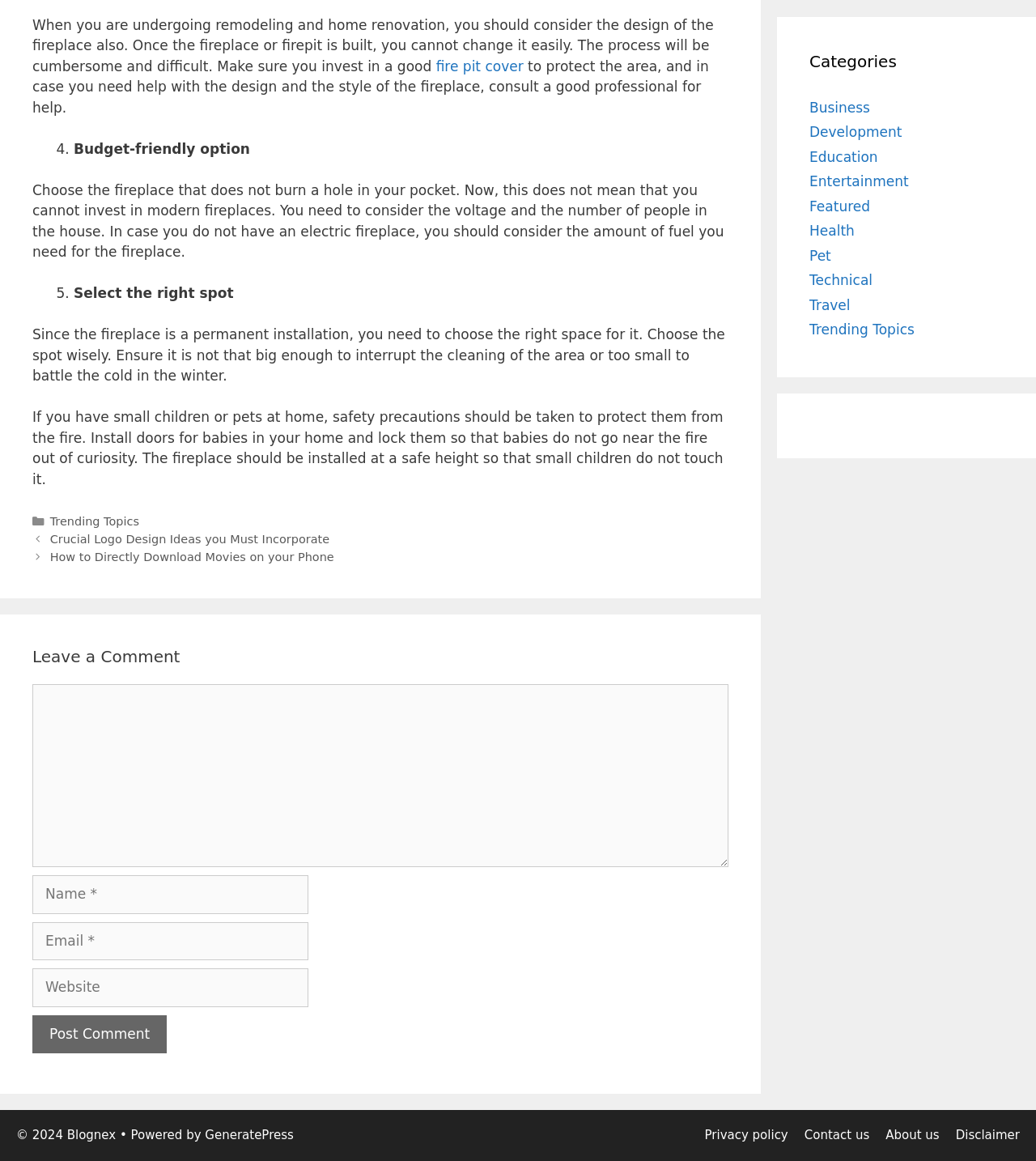Please provide the bounding box coordinates in the format (top-left x, top-left y, bottom-right x, bottom-right y). Remember, all values are floating point numbers between 0 and 1. What is the bounding box coordinate of the region described as: About us

[0.855, 0.972, 0.907, 0.984]